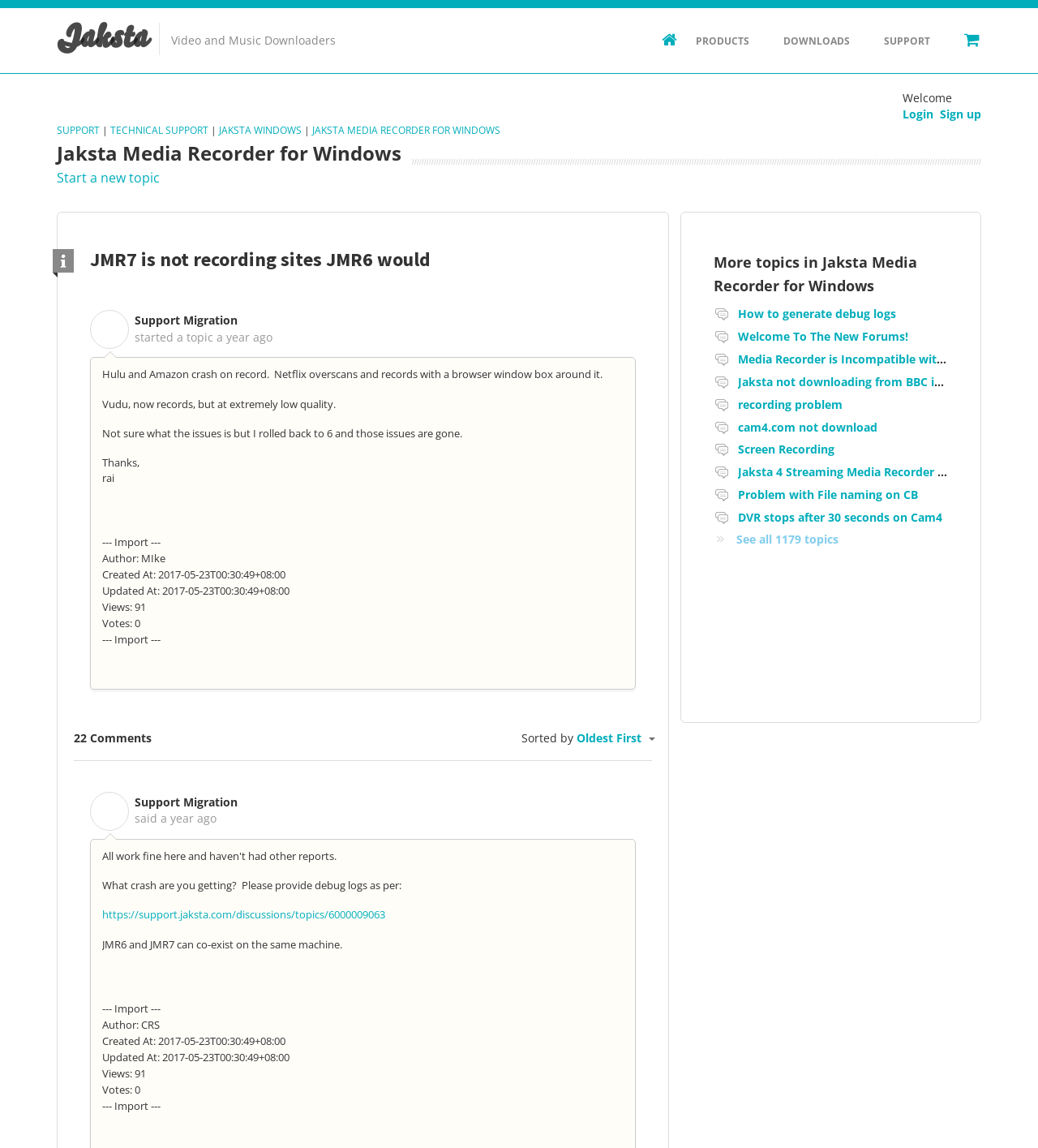Please respond to the question with a concise word or phrase:
What is the issue with Vudu recording?

Extremely low quality